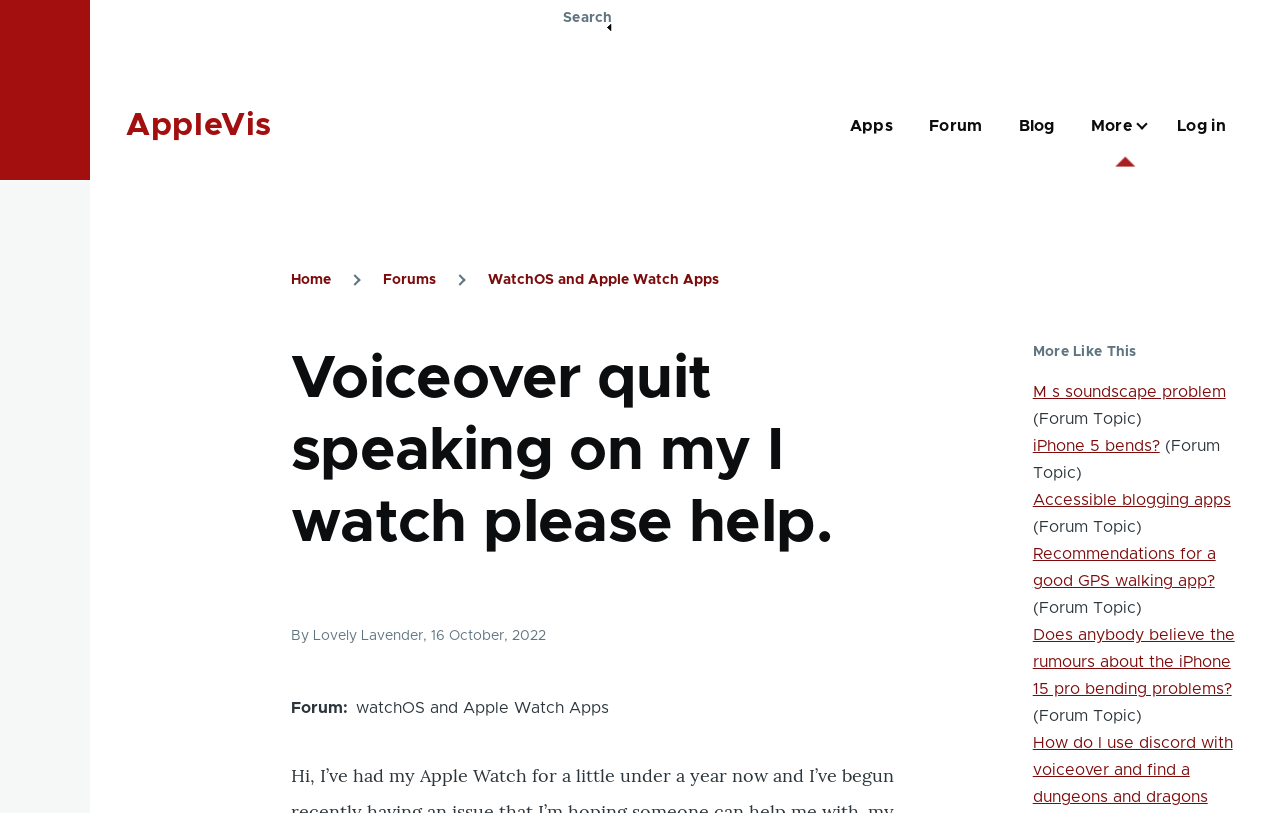Please determine the bounding box coordinates of the clickable area required to carry out the following instruction: "Search". The coordinates must be four float numbers between 0 and 1, represented as [left, top, right, bottom].

[0.44, 0.011, 0.479, 0.055]